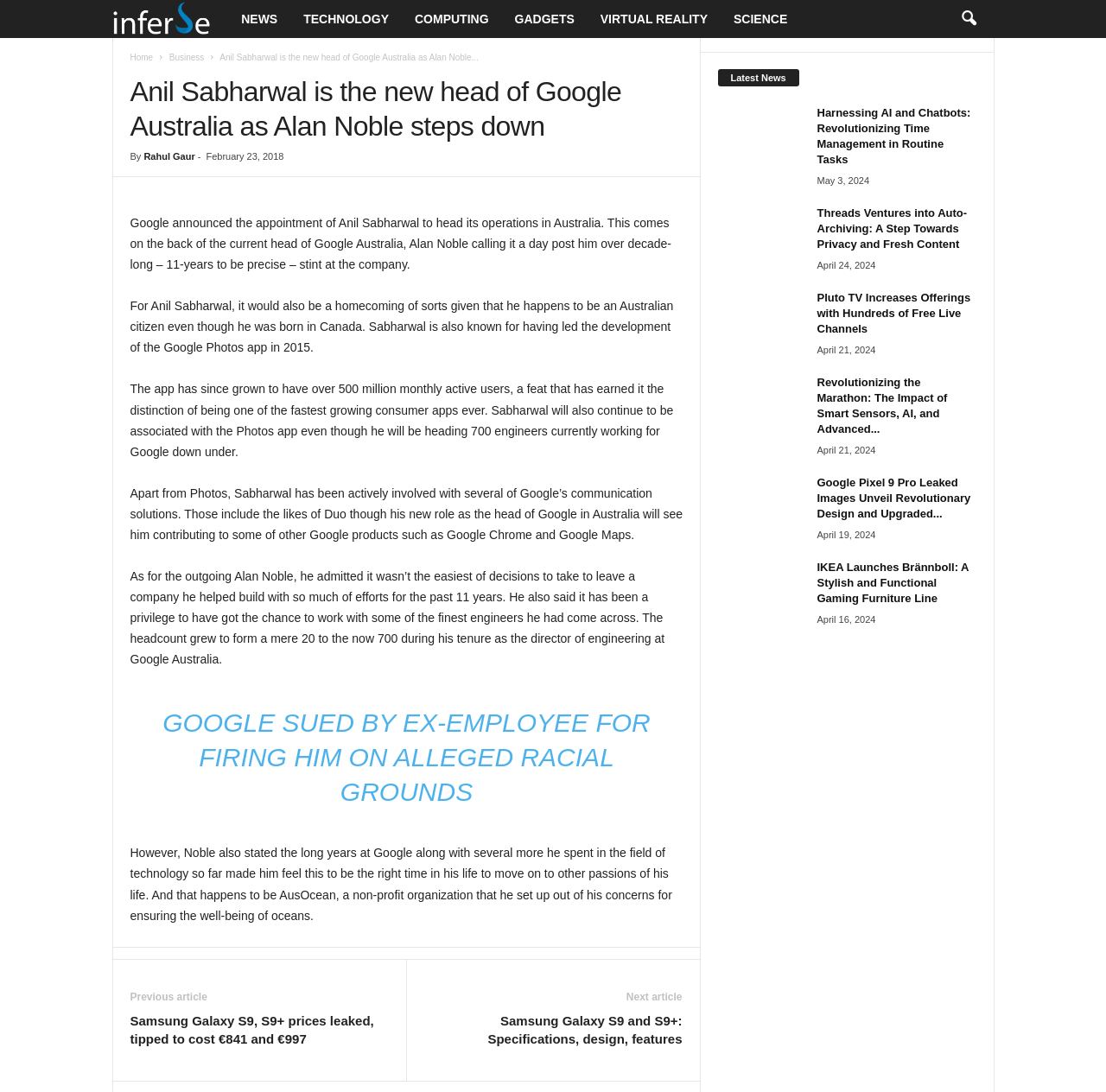Please identify the webpage's heading and generate its text content.

Anil Sabharwal is the new head of Google Australia as Alan Noble steps down